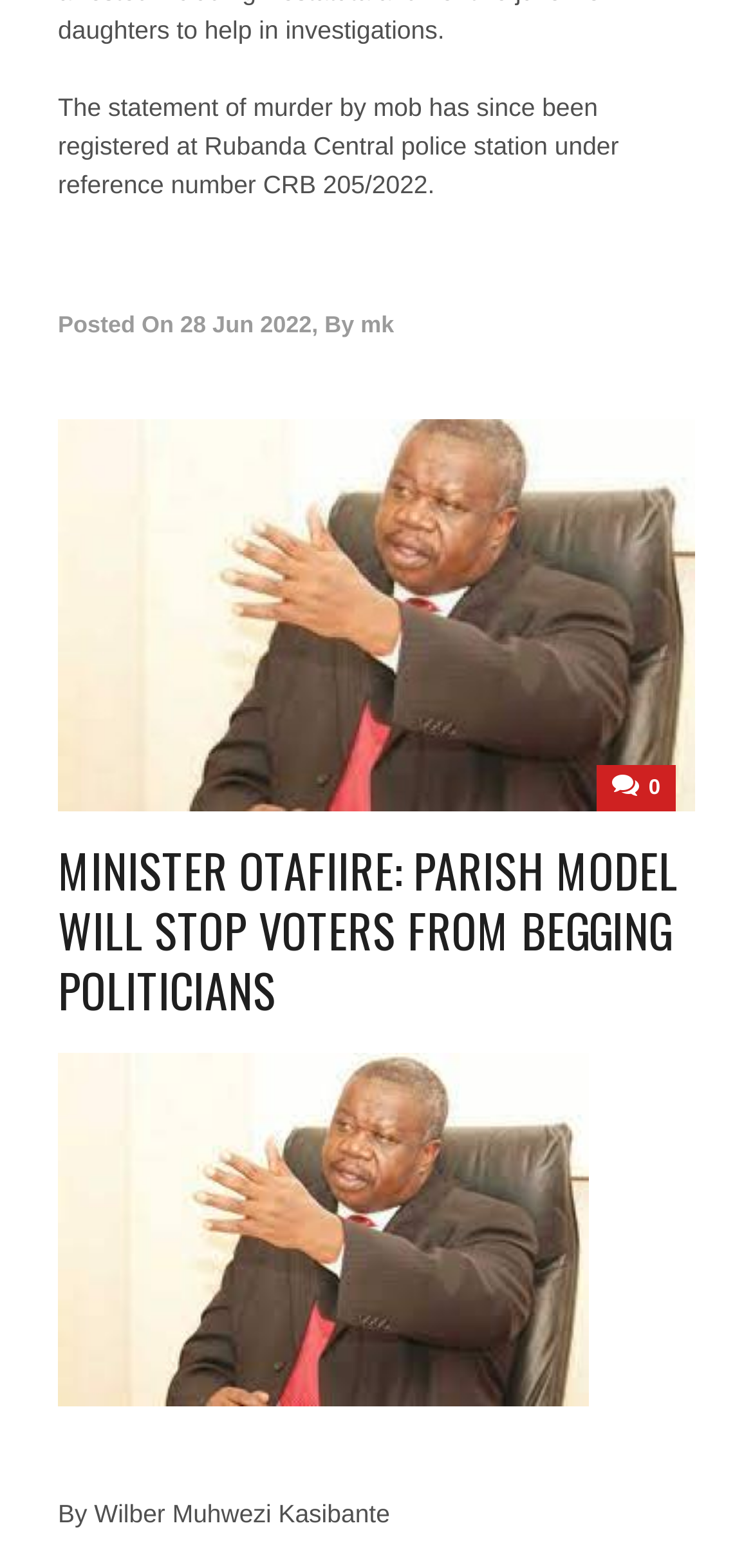What is the reference number of the murder case? Refer to the image and provide a one-word or short phrase answer.

CRB 205/2022